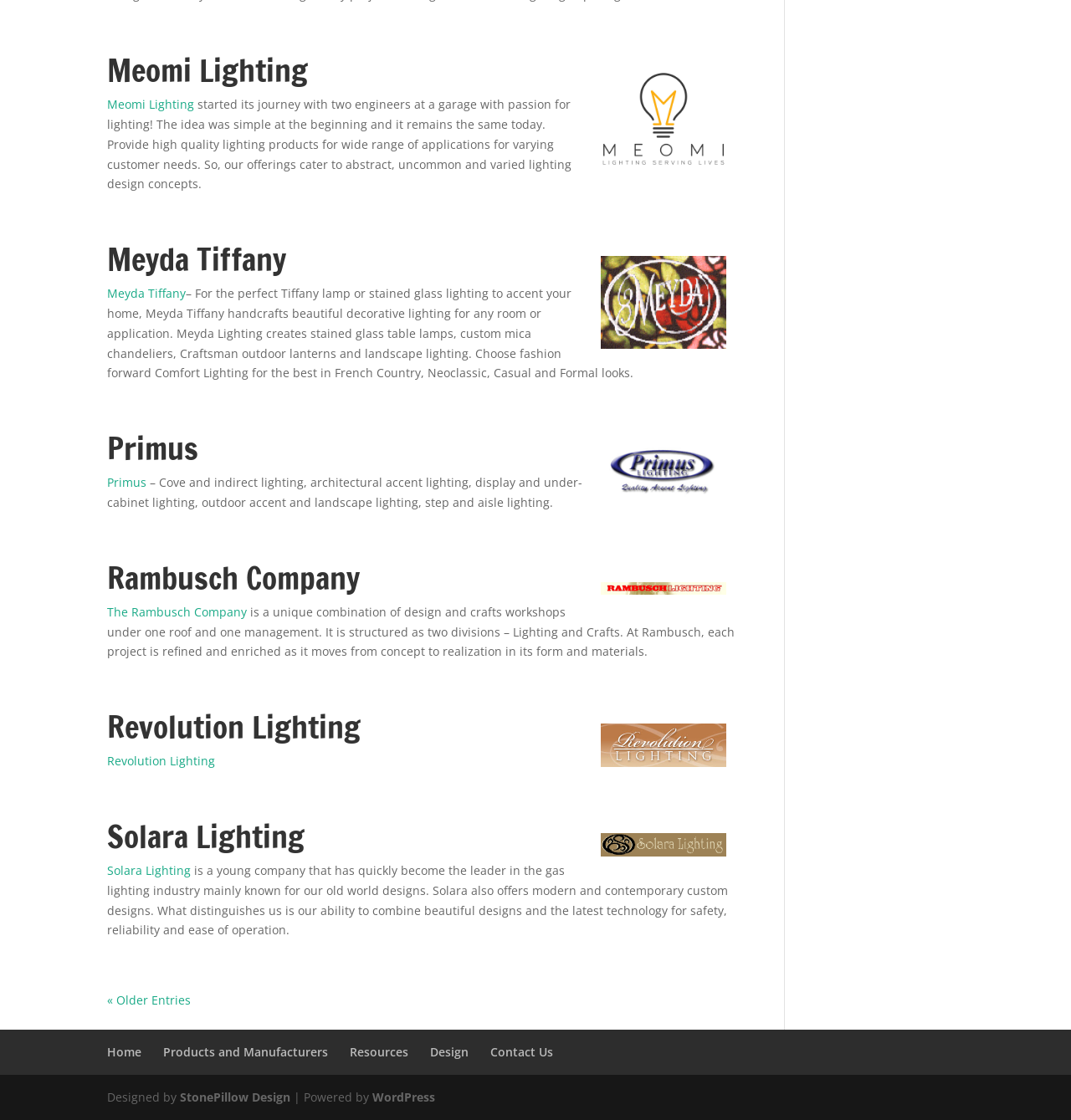Using the information from the screenshot, answer the following question thoroughly:
What is the name of the company that handcrafts beautiful decorative lighting for any room or application?

I found the text 'handcrafts beautiful decorative lighting for any room or application' in the StaticText element with bounding box coordinates [0.1, 0.255, 0.591, 0.34]. The parent element of this StaticText is an article element with a heading element that contains the text 'Meyda Tiffany'. Therefore, the company that handcrafts beautiful decorative lighting for any room or application is Meyda Tiffany.